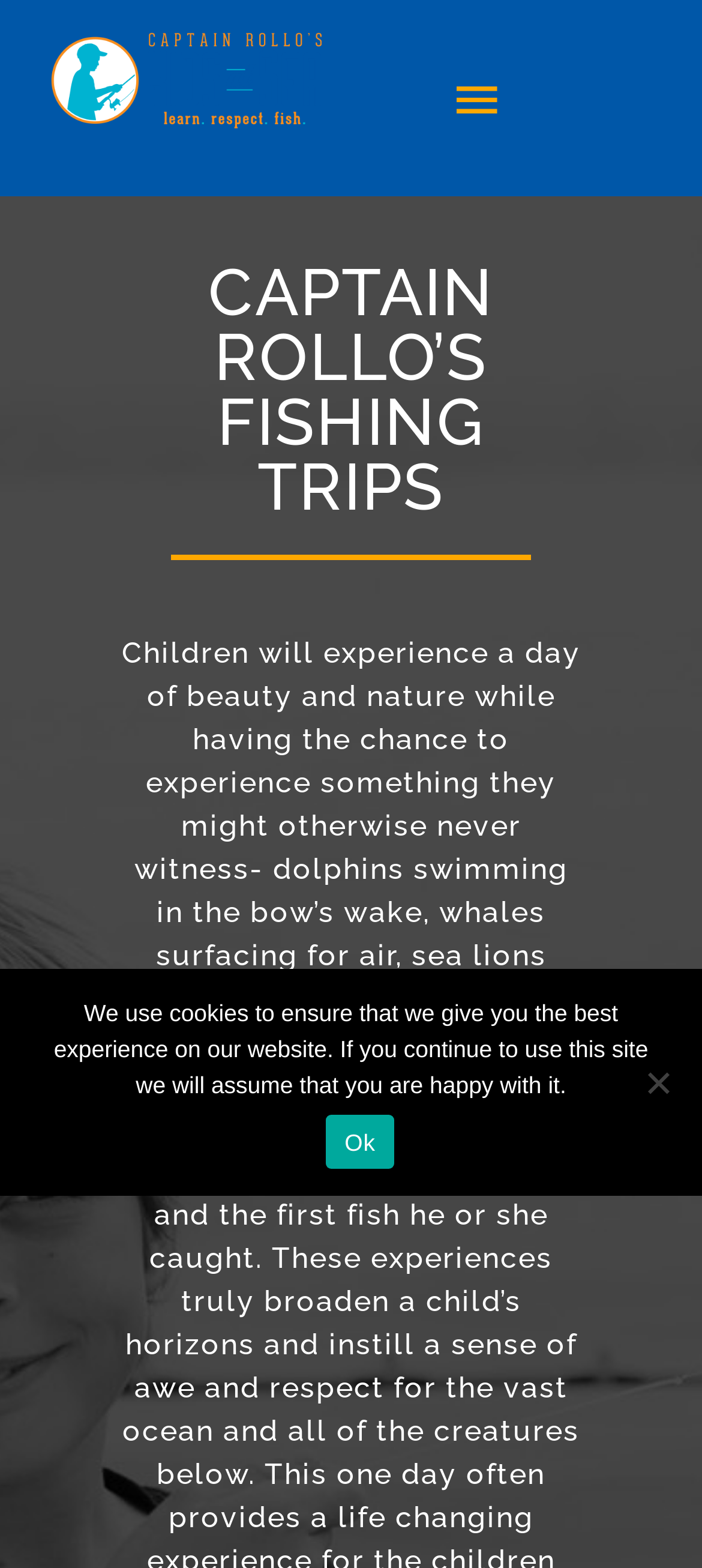Provide your answer in a single word or phrase: 
What is the topic of the webpage?

Fishing Trips